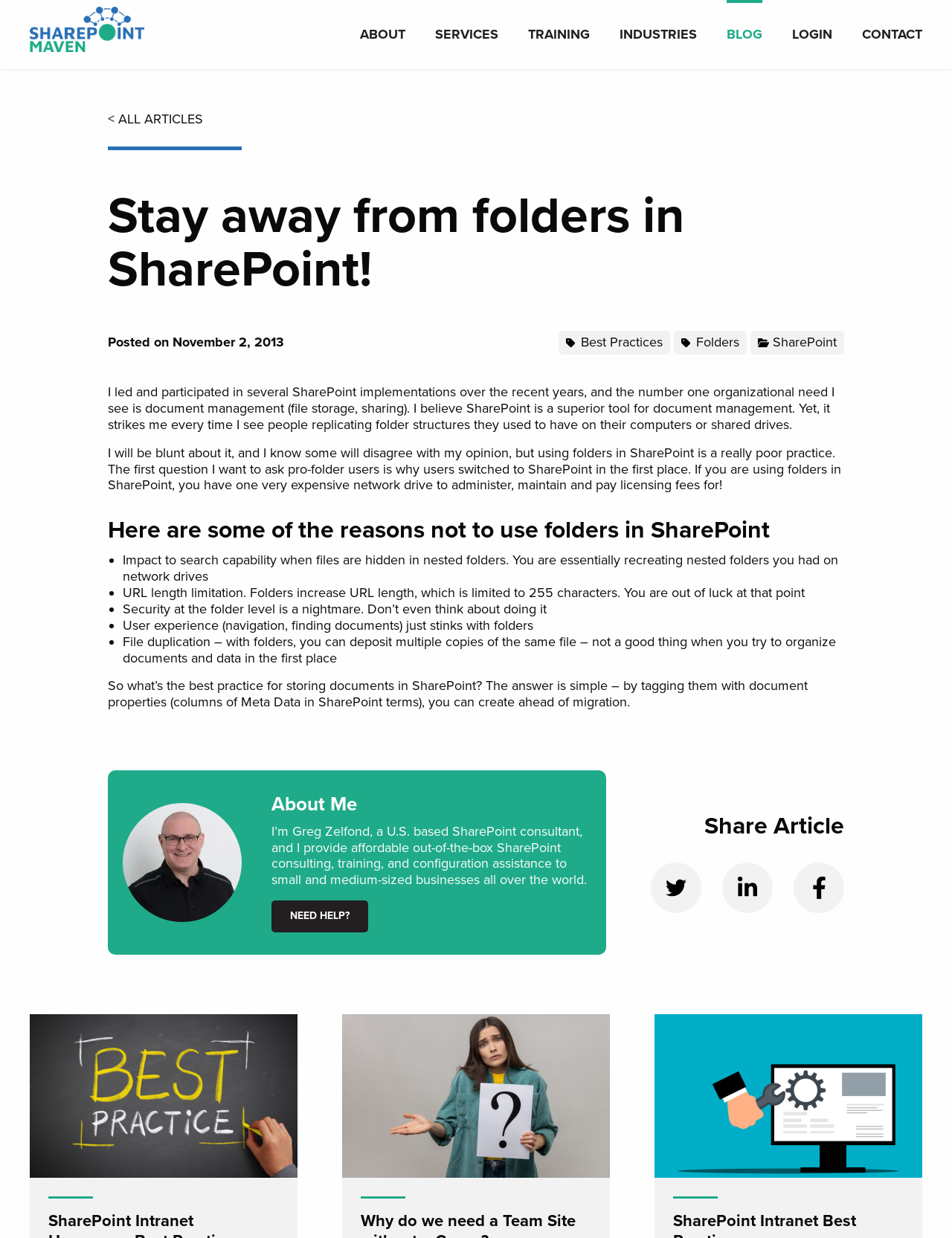Locate the bounding box coordinates of the element you need to click to accomplish the task described by this instruction: "Click on ABOUT".

[0.378, 0.0, 0.426, 0.035]